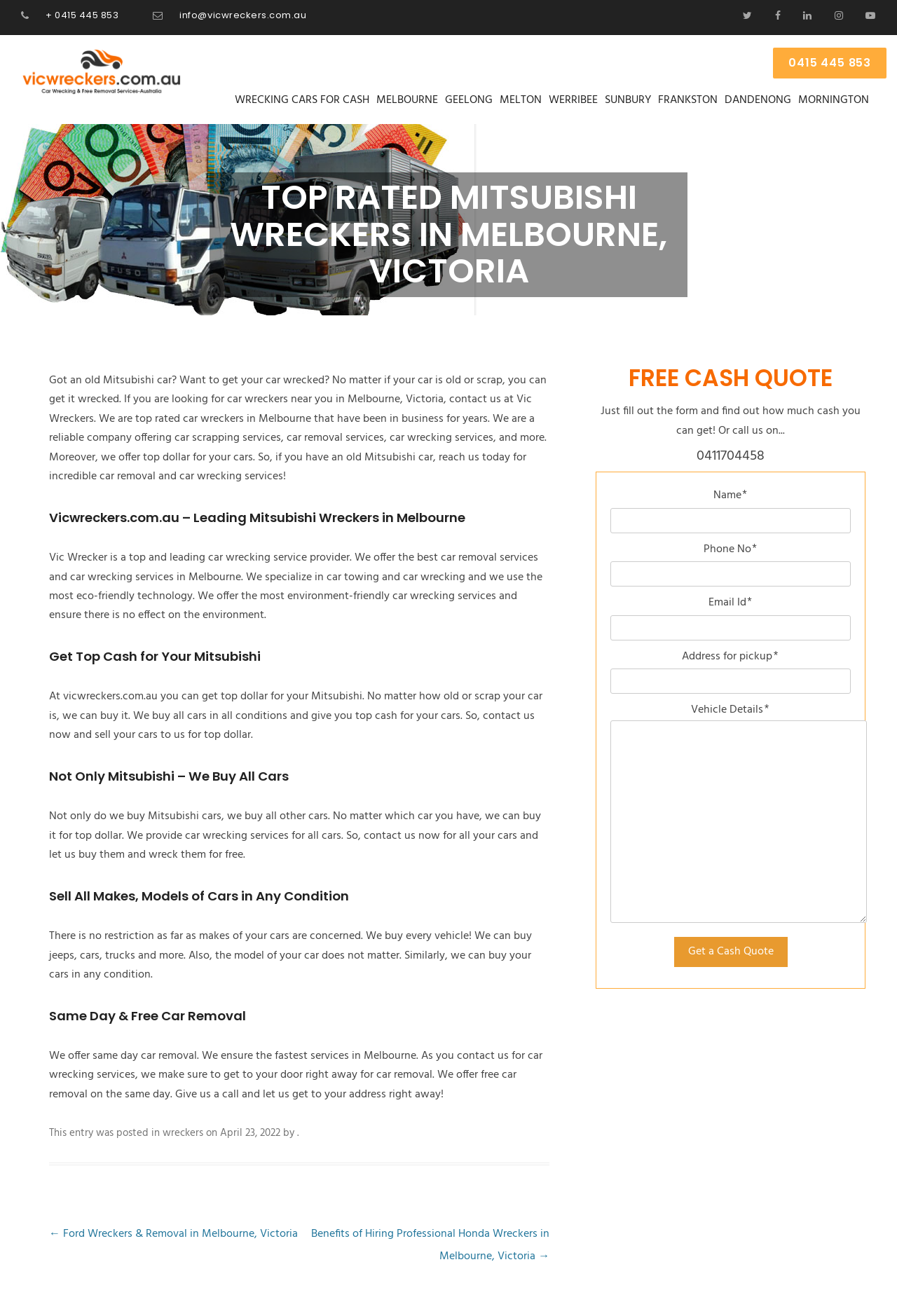Find the bounding box coordinates for the area that must be clicked to perform this action: "Fill out the contact form".

[0.664, 0.278, 0.965, 0.751]